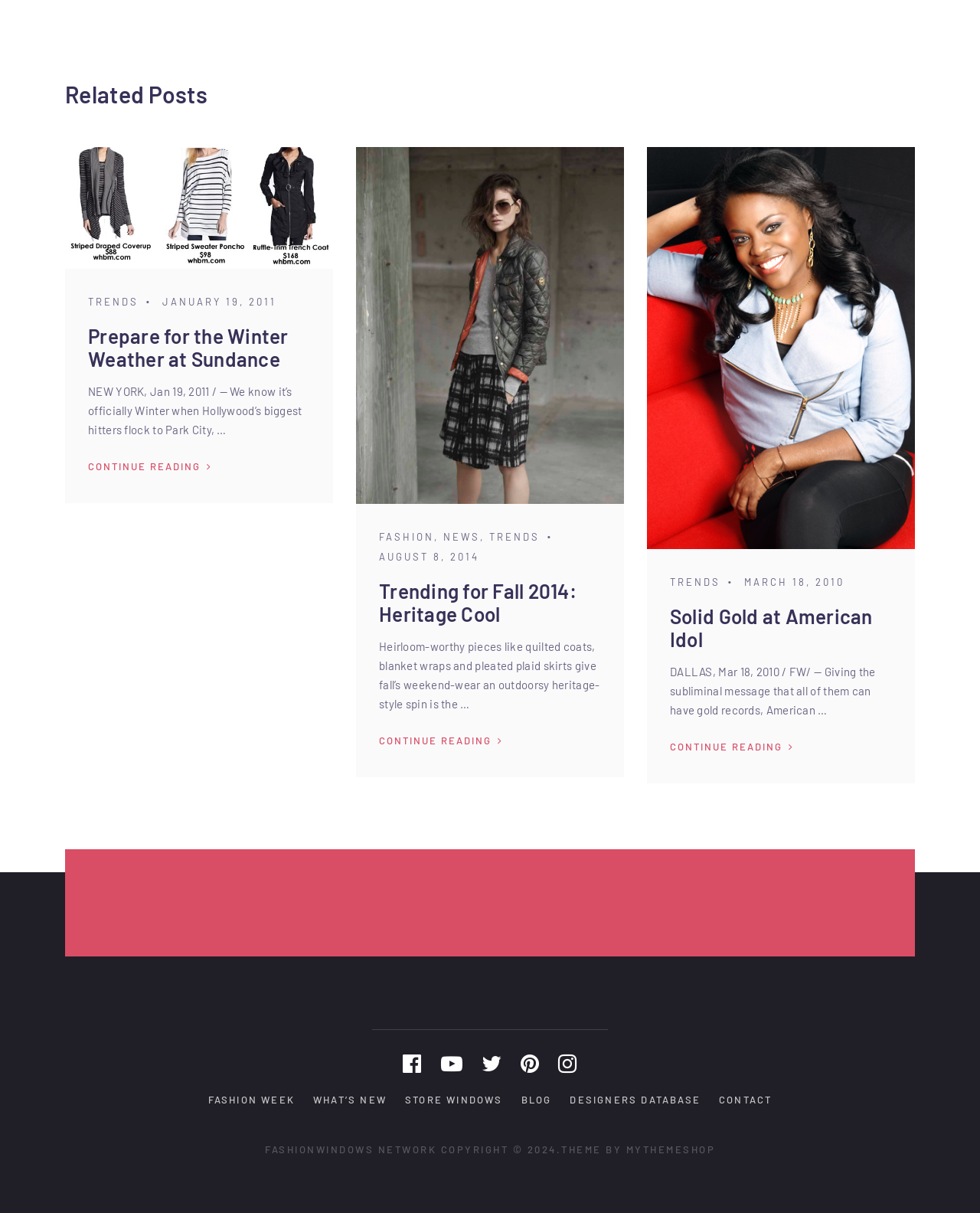Please provide a detailed answer to the question below by examining the image:
What is the title of the first article?

I found the title of the first article by looking at the heading element with the text 'Prepare for the Winter Weather at Sundance' which is located inside the first article element.